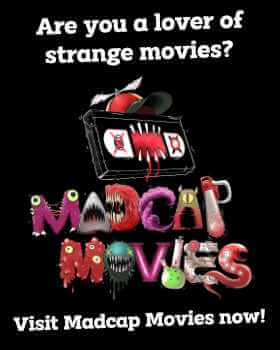Reply to the question with a single word or phrase:
What is the purpose of the call to action?

To encourage viewers to explore